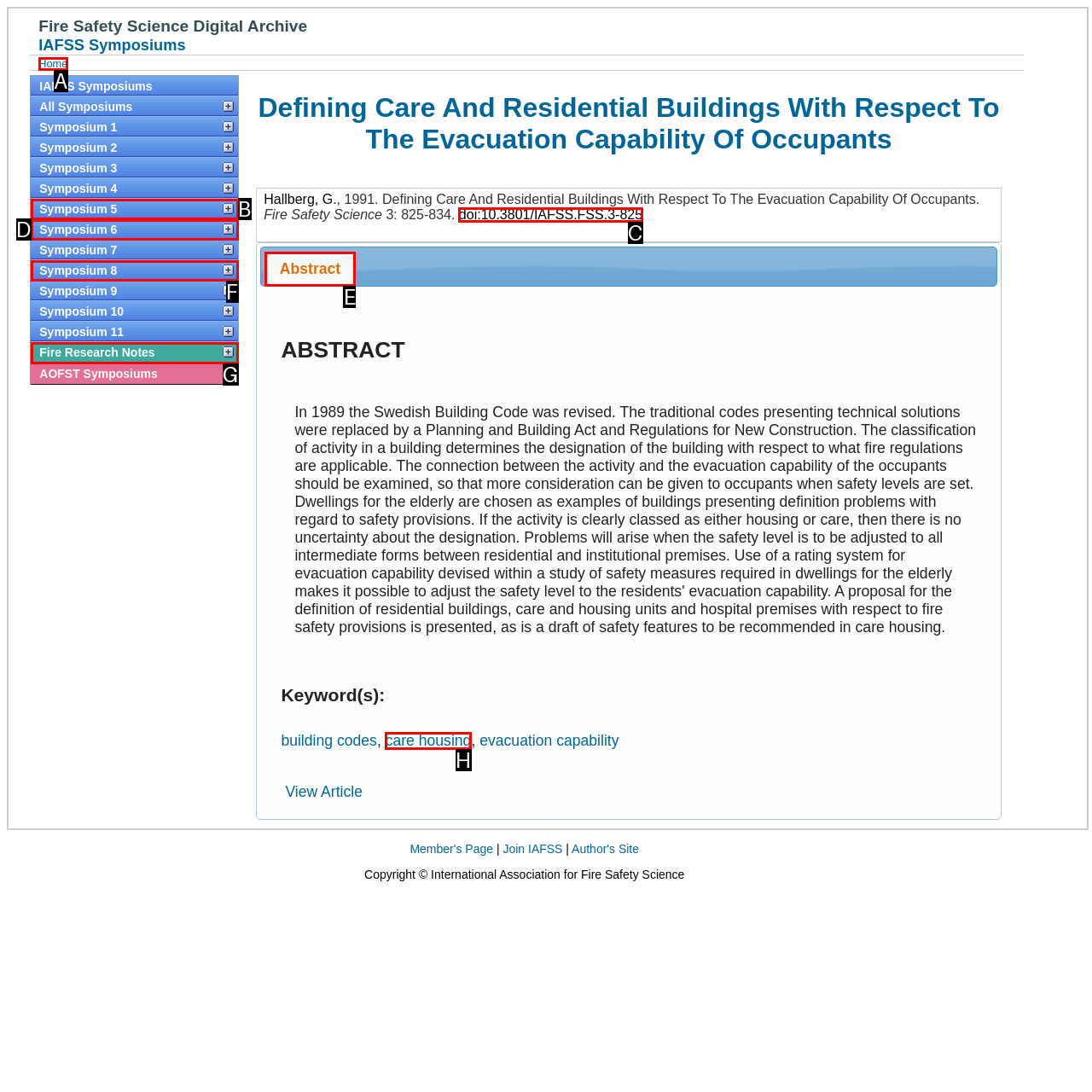Identify which HTML element aligns with the description: Terms of Business
Answer using the letter of the correct choice from the options available.

None